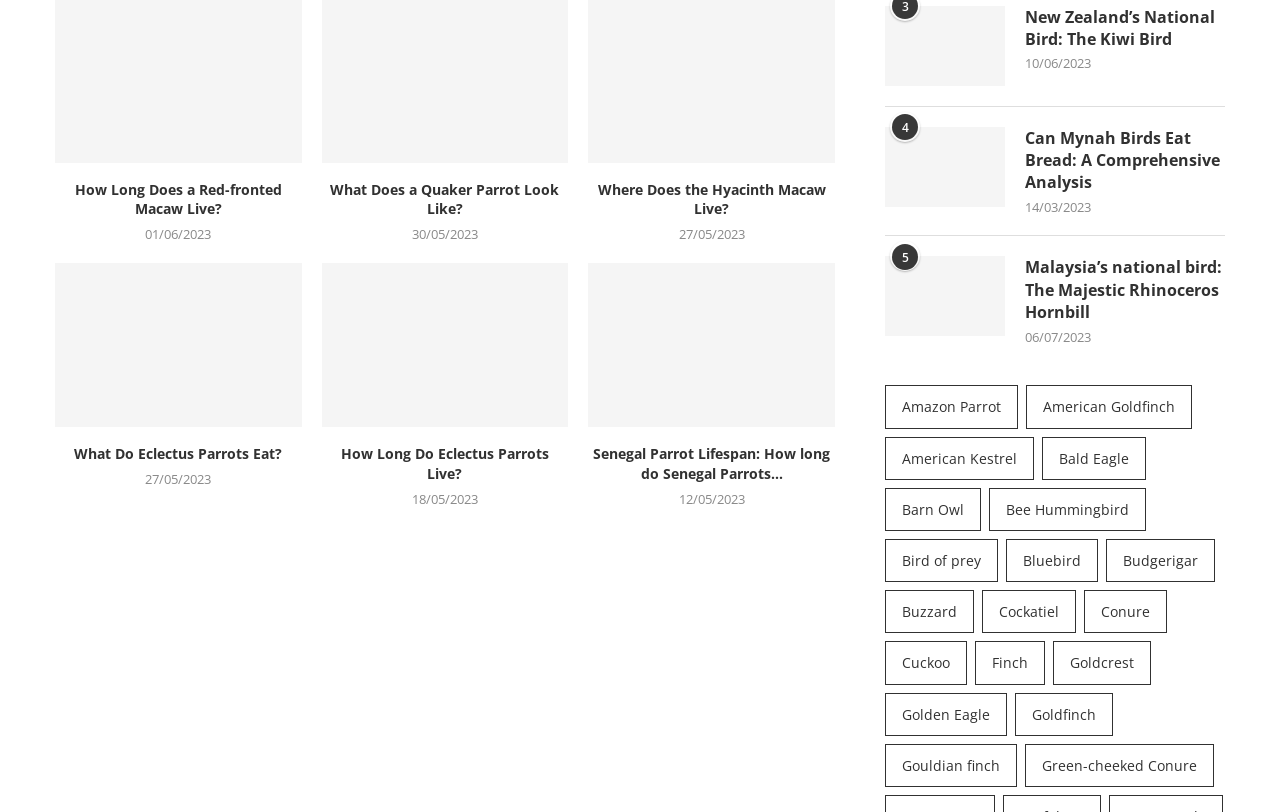Using the information in the image, give a comprehensive answer to the question: 
What is the date of the article 'Can Mynah Birds Eat Bread: A Comprehensive Analysis'?

I found a time element on the webpage that corresponds to the article 'Can Mynah Birds Eat Bread: A Comprehensive Analysis'. The date is 14/03/2023.